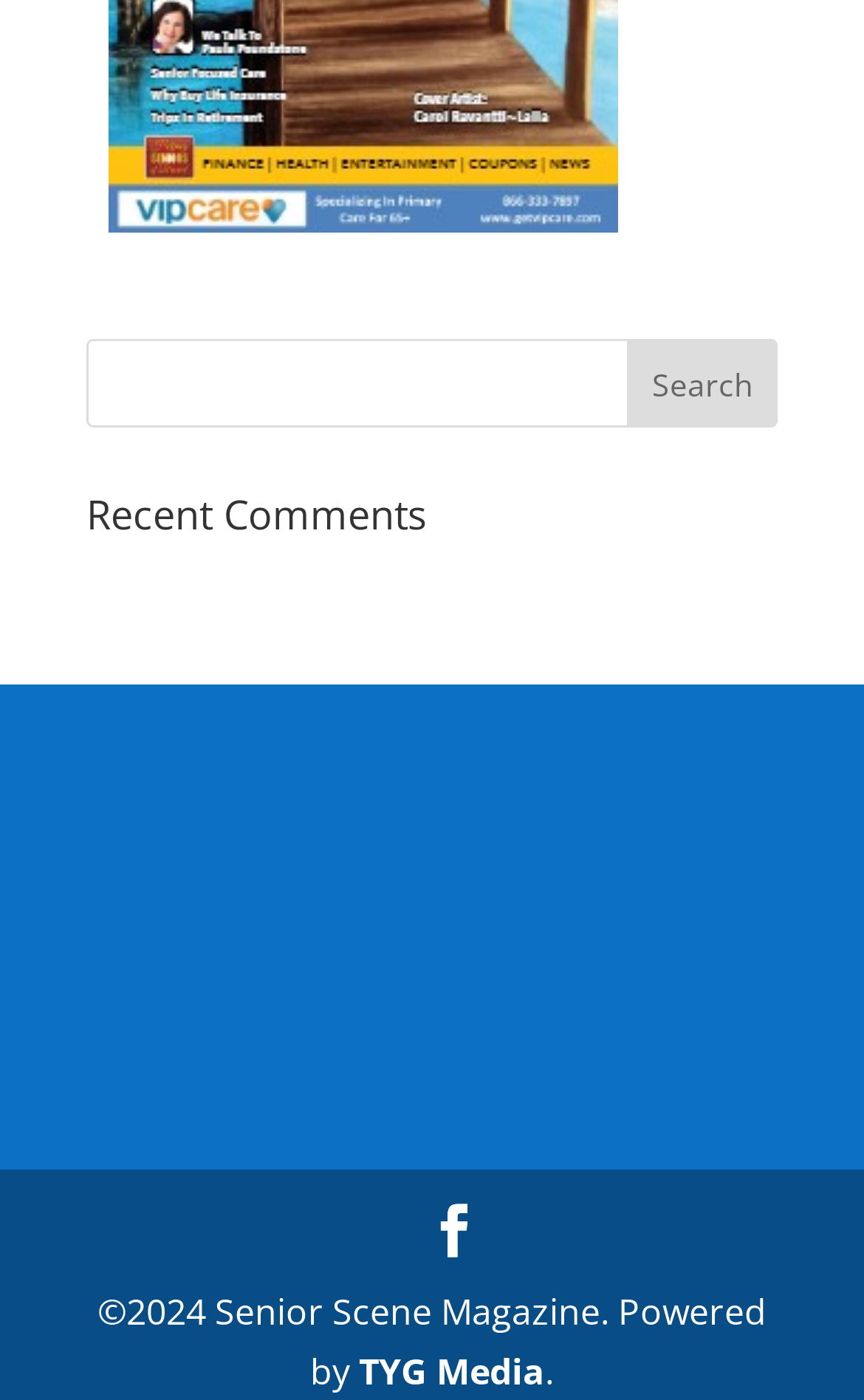Bounding box coordinates are specified in the format (top-left x, top-left y, bottom-right x, bottom-right y). All values are floating point numbers bounded between 0 and 1. Please provide the bounding box coordinate of the region this sentence describes: Facebook

[0.495, 0.859, 0.556, 0.902]